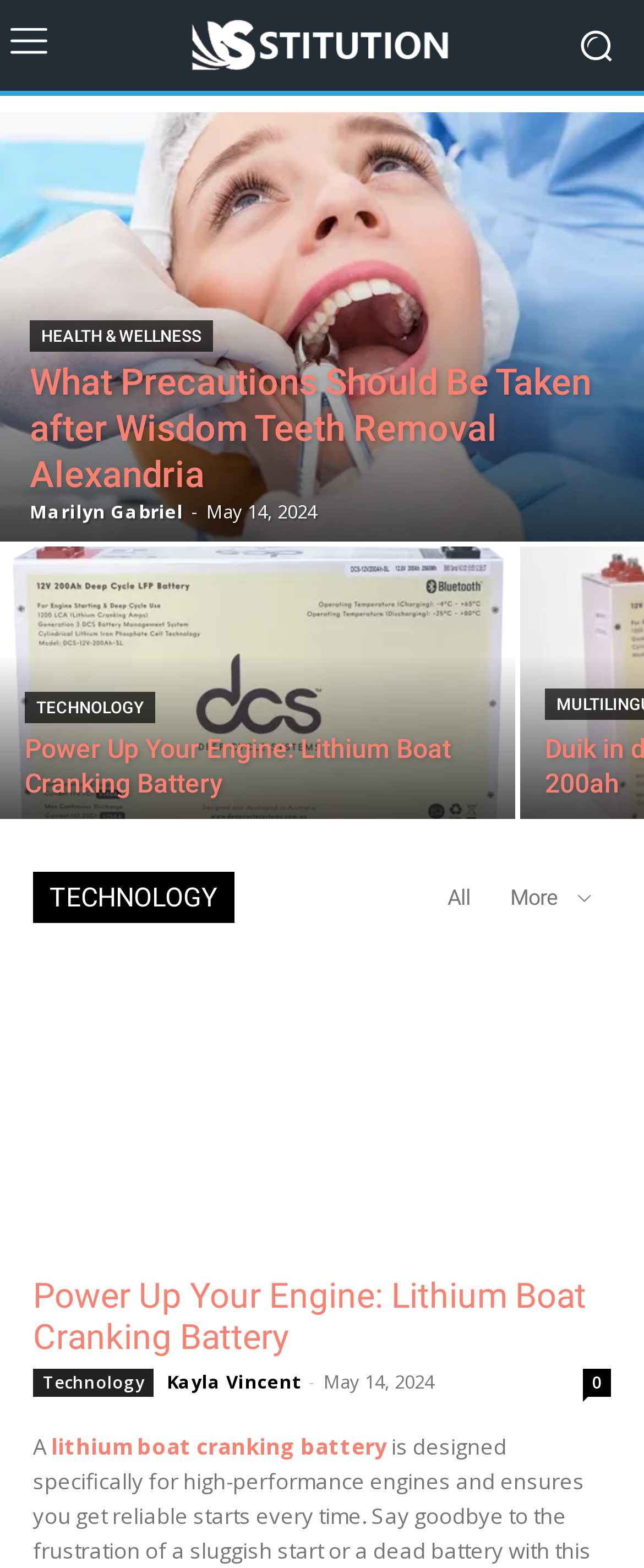Determine the bounding box coordinates of the clickable element to complete this instruction: "View the current issue". Provide the coordinates in the format of four float numbers between 0 and 1, [left, top, right, bottom].

None